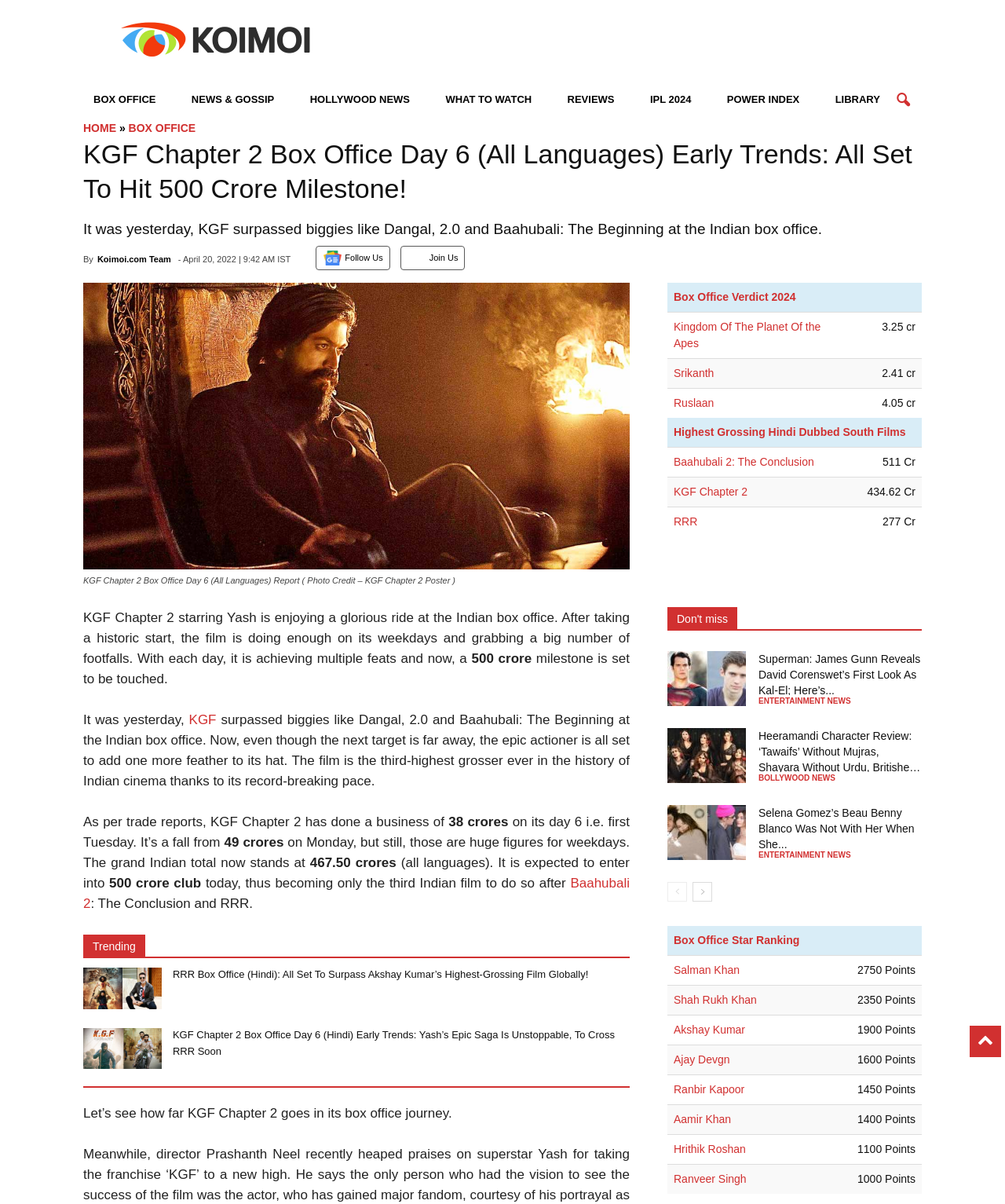What is the rank of KGF Chapter 2 in the history of Indian cinema?
Please provide a single word or phrase as the answer based on the screenshot.

Third-highest grosser